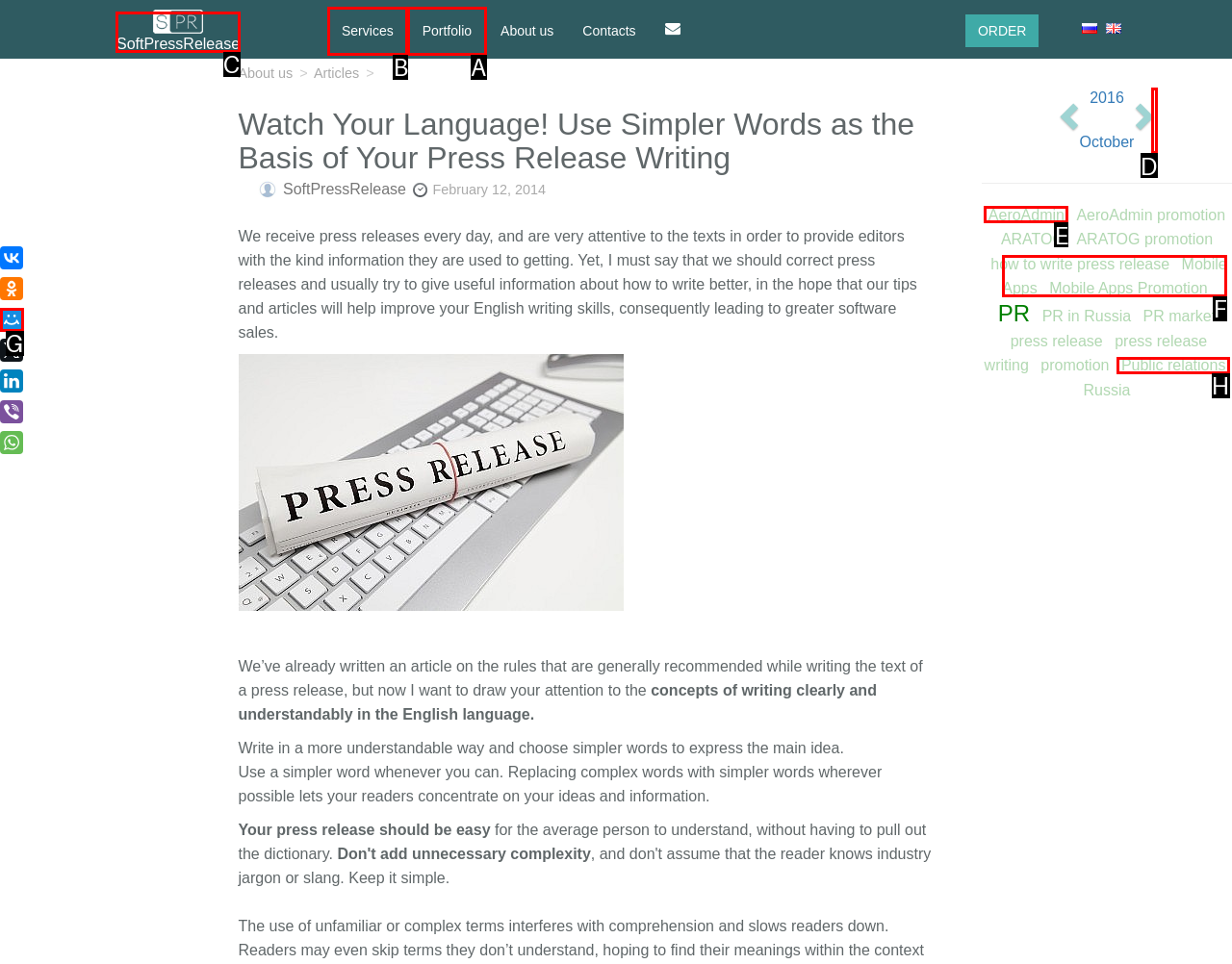Which HTML element should be clicked to complete the task: View the 'Services' page? Answer with the letter of the corresponding option.

B